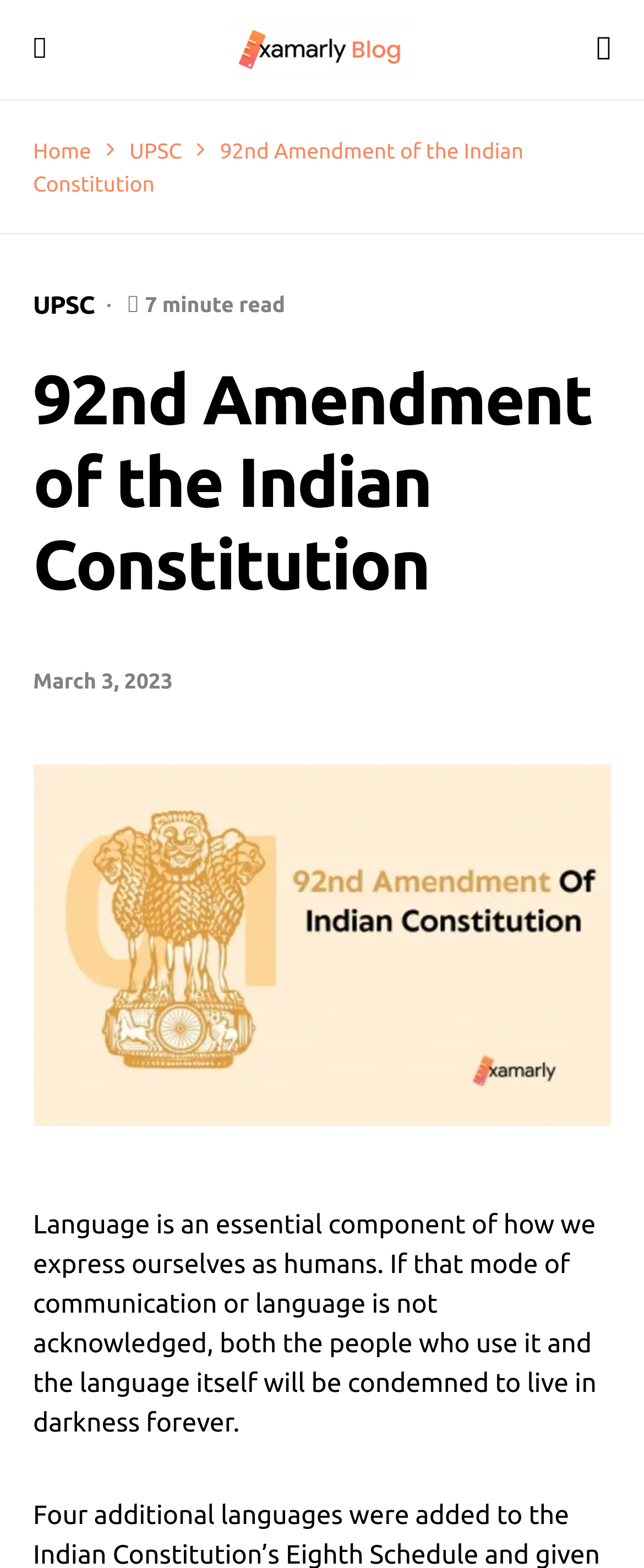How long does it take to read this blog post?
Please interpret the details in the image and answer the question thoroughly.

I found the answer by looking at the text '7 minute read' located below the title of the webpage. This text indicates the estimated time it takes to read the entire blog post.